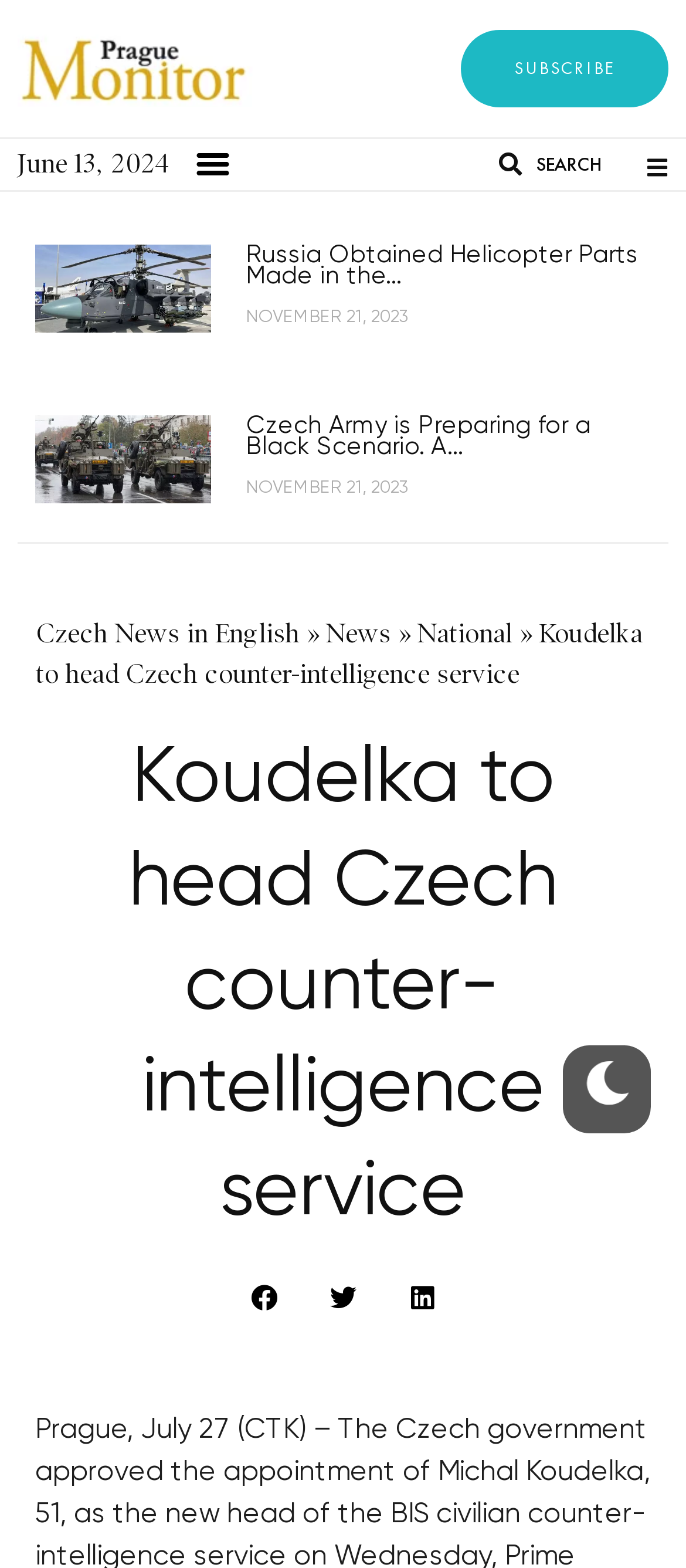Provide a one-word or short-phrase answer to the question:
How many articles are on the webpage?

3